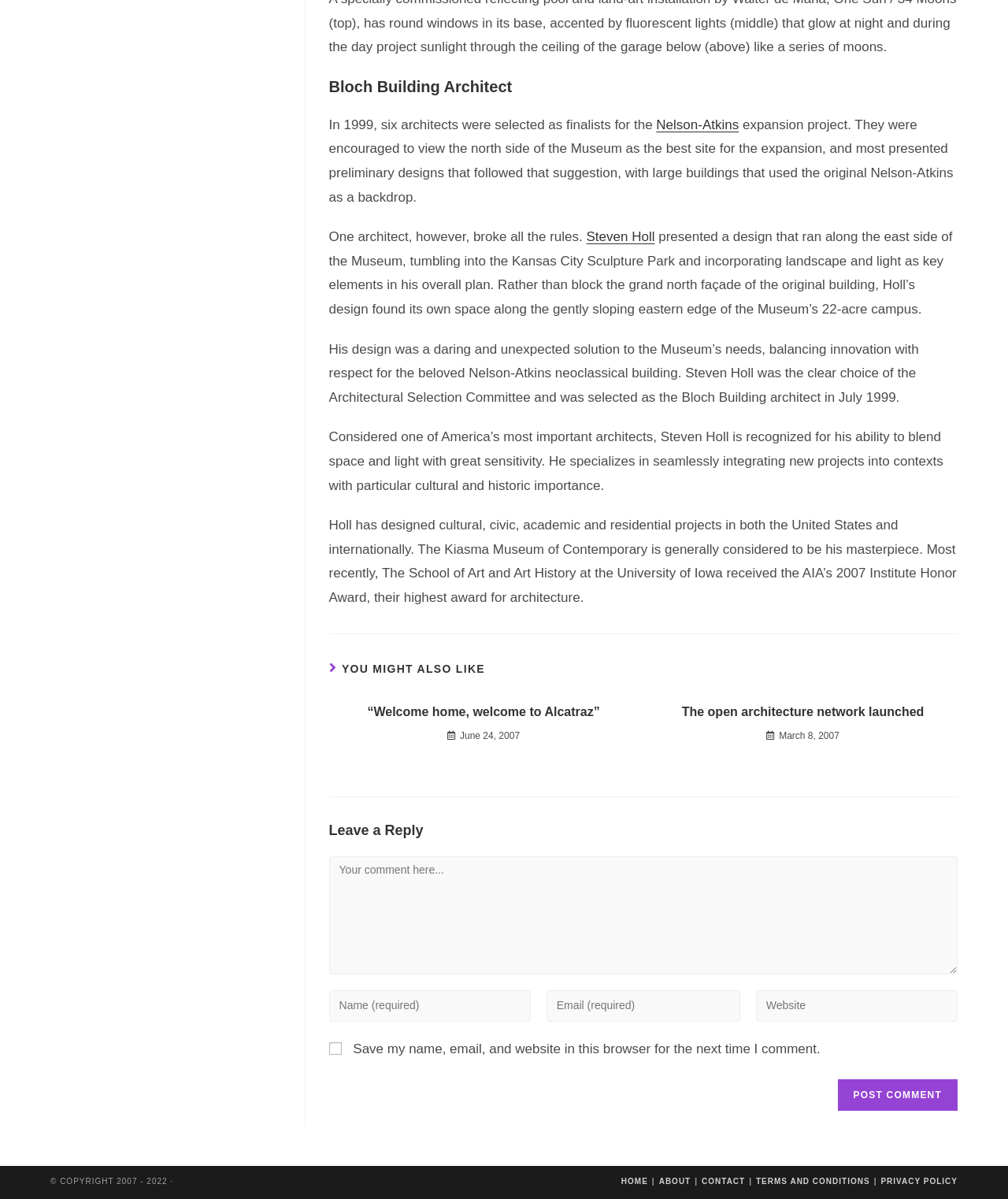Please answer the following question using a single word or phrase: What is the name of the museum mentioned in the article?

Nelson-Atkins